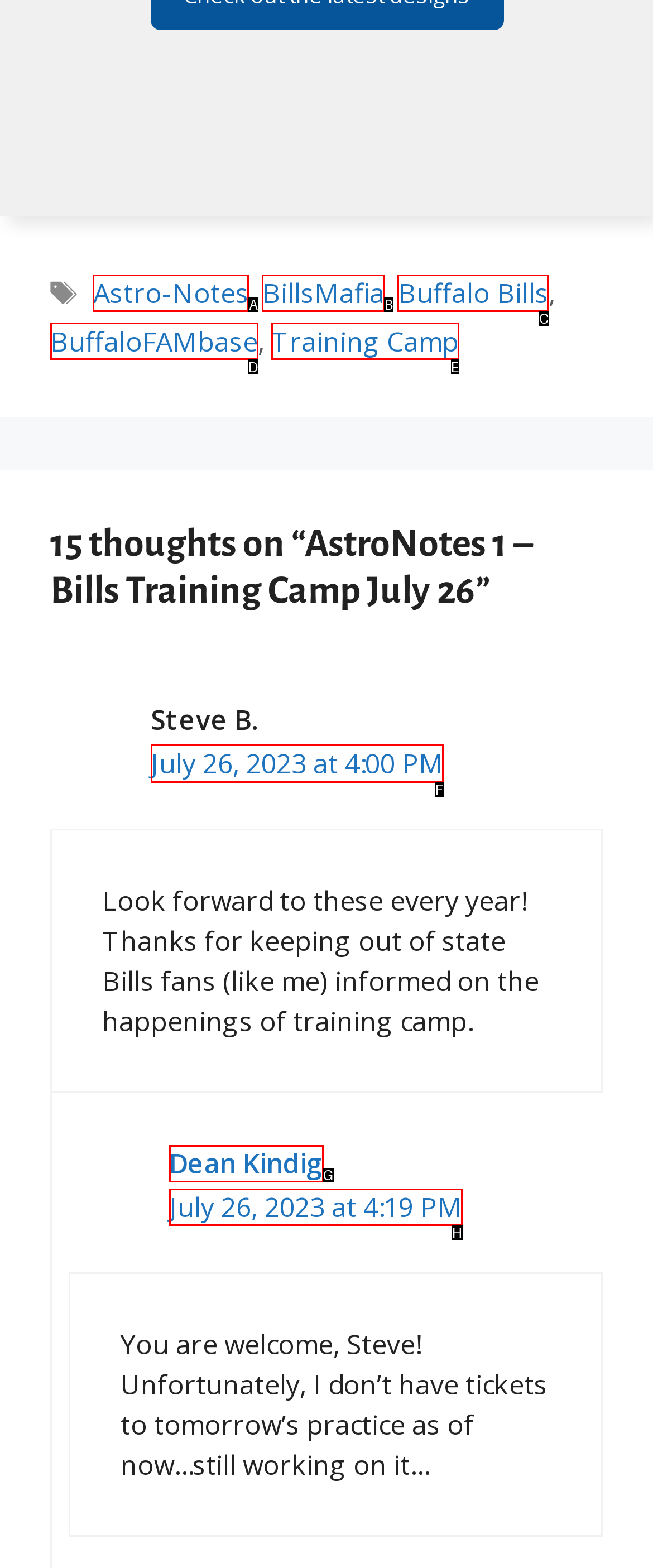Identify the correct option to click in order to complete this task: Click the previous button
Answer with the letter of the chosen option directly.

None